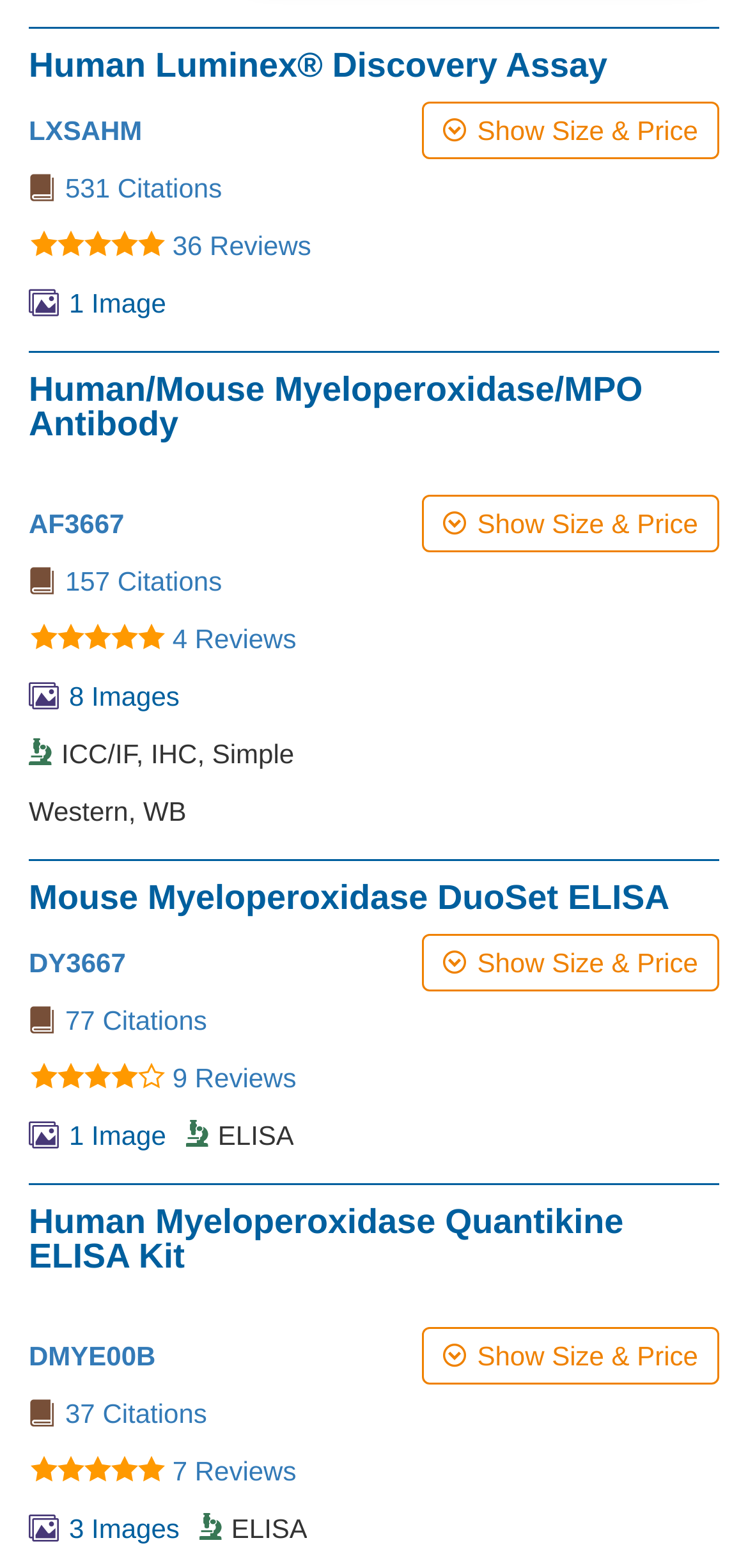Determine the bounding box coordinates of the clickable element necessary to fulfill the instruction: "Show Size & Price for Human/Mouse Myeloperoxidase/MPO Antibody". Provide the coordinates as four float numbers within the 0 to 1 range, i.e., [left, top, right, bottom].

[0.564, 0.065, 0.962, 0.212]